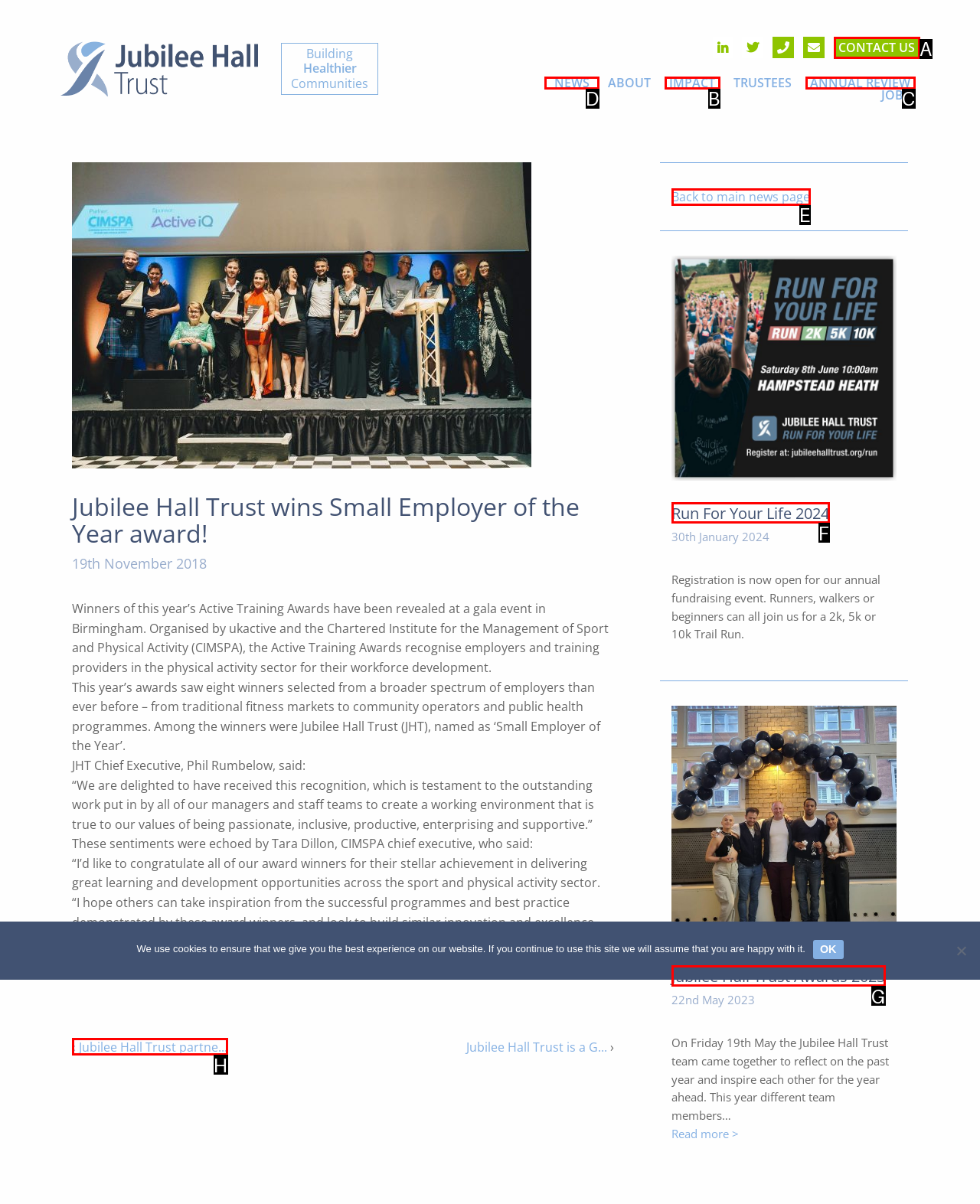Select the correct option from the given choices to perform this task: Click the NEWS menu item. Provide the letter of that option.

D